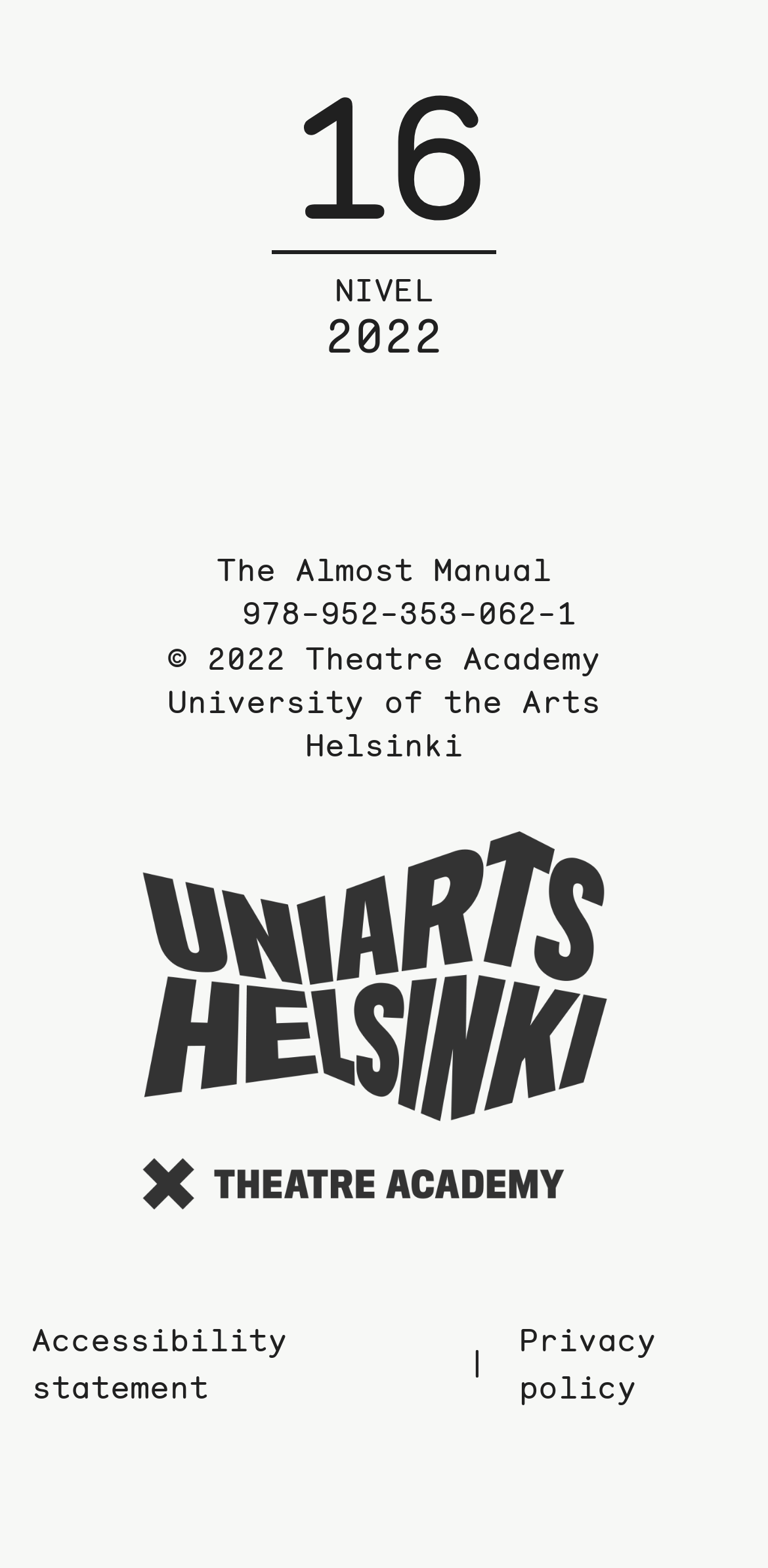Provide the bounding box coordinates for the UI element that is described as: "Privacy policy".

[0.675, 0.839, 0.959, 0.899]